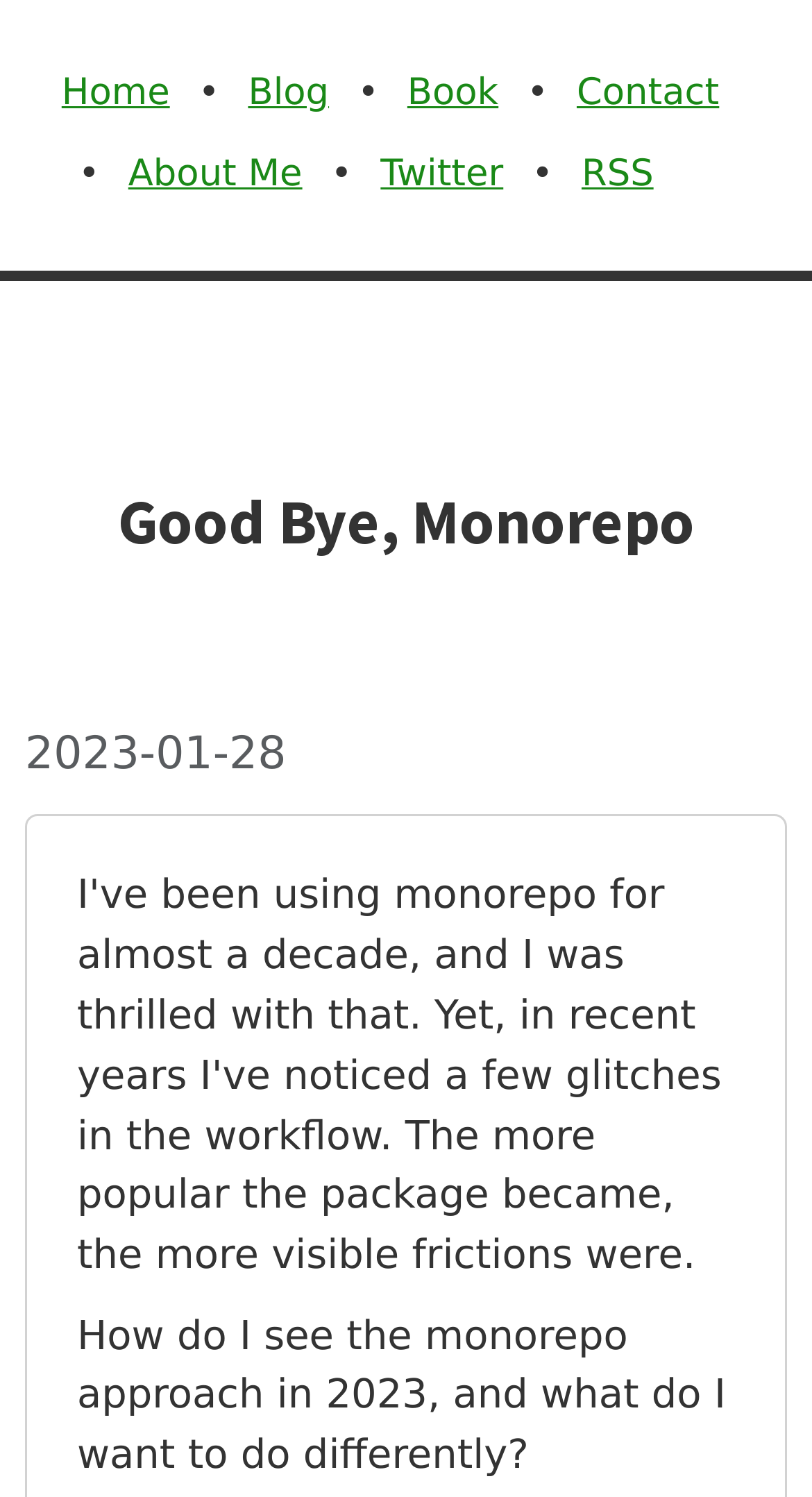Answer the question below using just one word or a short phrase: 
What is the main topic of the article?

Monorepo approach